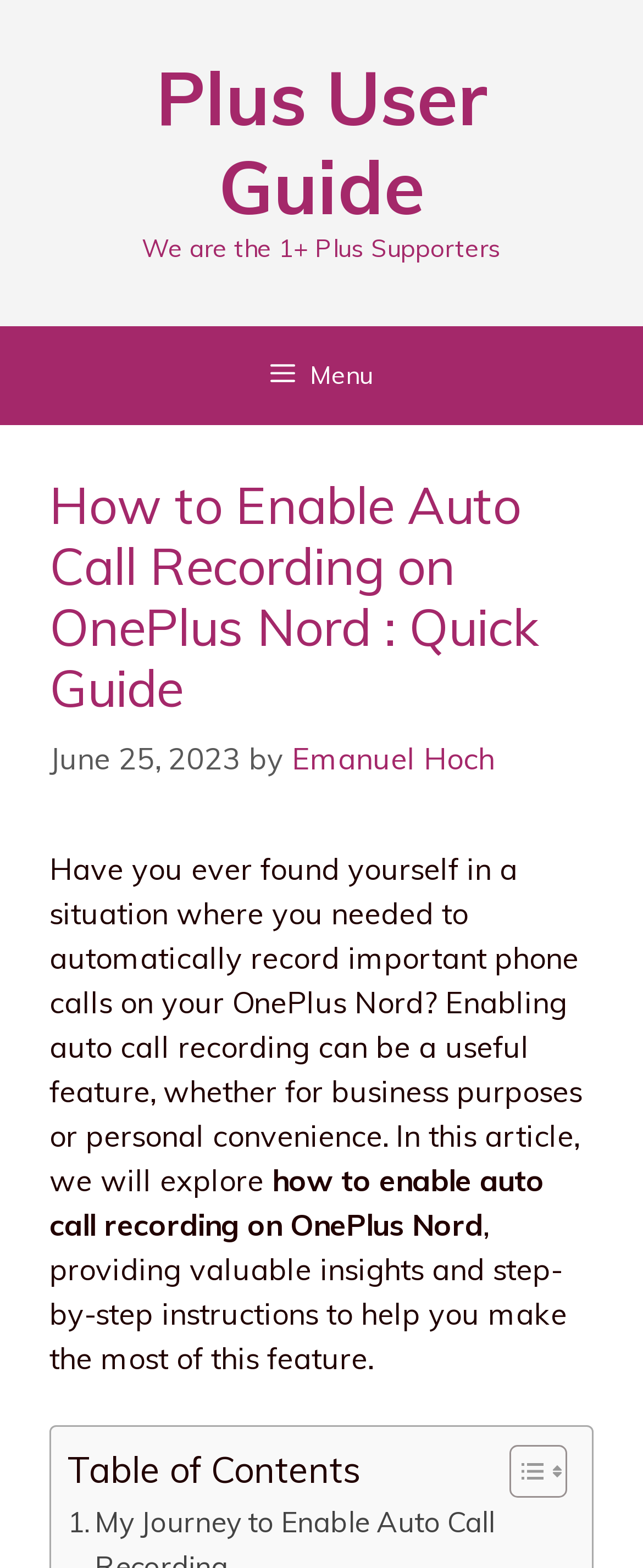Produce a meticulous description of the webpage.

The webpage is a guide on how to enable auto call recording on OnePlus Nord. At the top, there is a banner with a link to "Plus User Guide" and a static text "We are the 1+ Plus Supporters". Below the banner, there is a navigation menu with a button labeled "Menu" that controls the primary menu.

The main content of the webpage is divided into sections. The first section has a heading "How to Enable Auto Call Recording on OnePlus Nord : Quick Guide" followed by a time stamp "June 25, 2023" and the author's name "Emanuel Hoch". Below this, there is a paragraph of text that introduces the topic of auto call recording and its usefulness.

The next section has a static text that summarizes the content of the article, which is to provide step-by-step instructions on how to enable auto call recording on OnePlus Nord. Below this, there is a table of contents with a link to toggle the table of contents and two icons.

Throughout the webpage, there are no images except for the two icons in the table of contents section. The layout is organized with clear headings and concise text, making it easy to follow the guide.